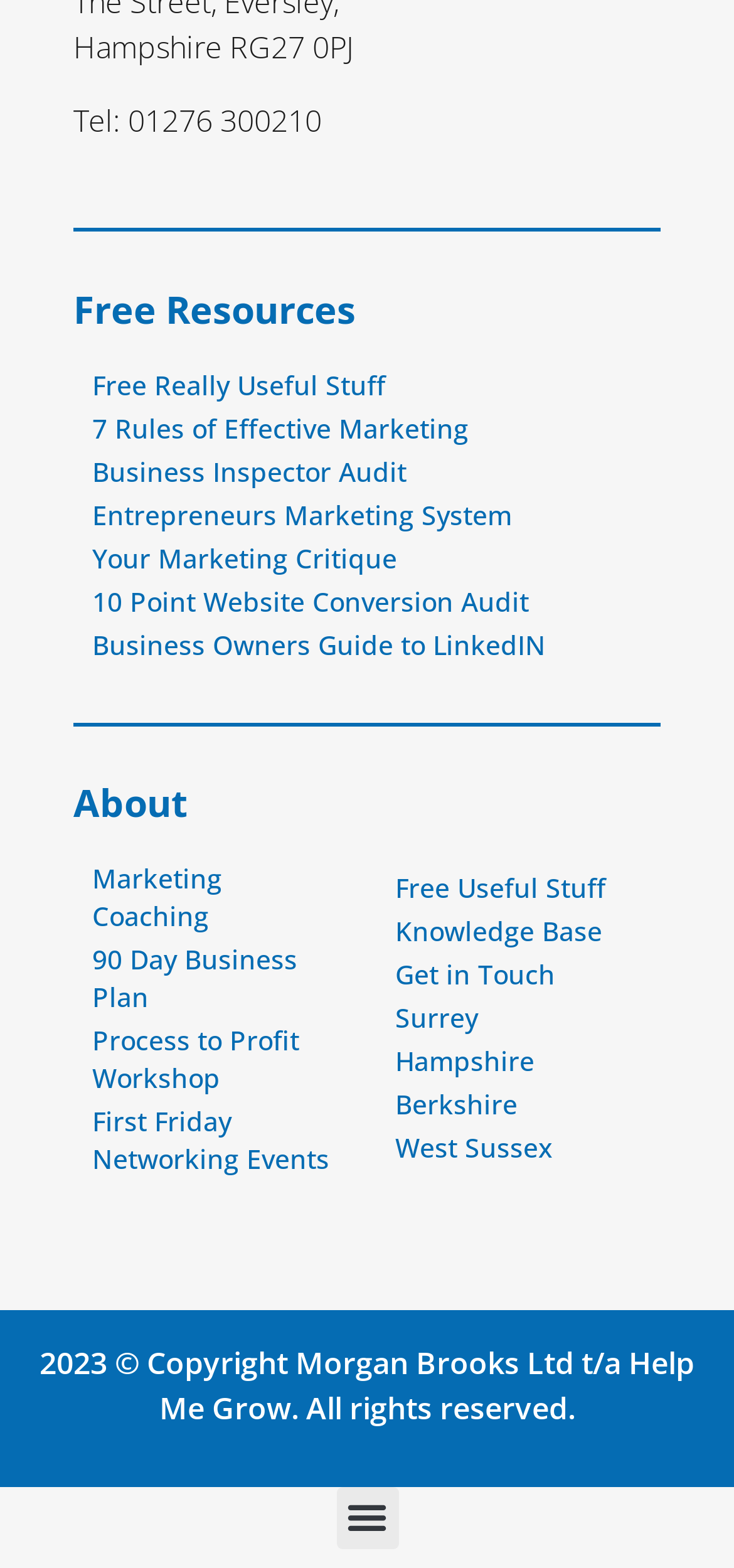Determine the bounding box coordinates of the region to click in order to accomplish the following instruction: "Click on 'Marketing Coaching'". Provide the coordinates as four float numbers between 0 and 1, specifically [left, top, right, bottom].

[0.1, 0.549, 0.487, 0.597]